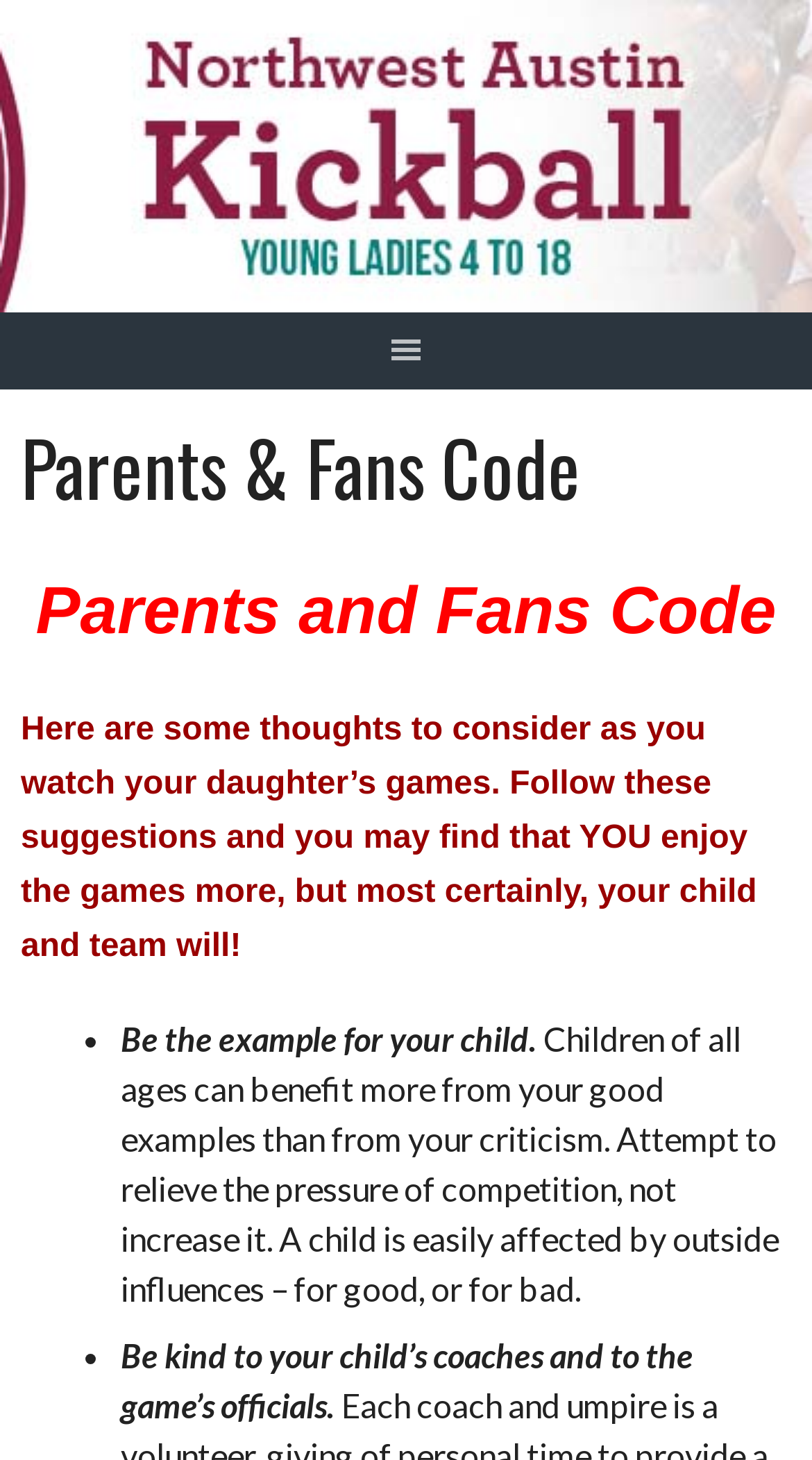Answer the question below with a single word or a brief phrase: 
What is the purpose of the code?

For parents and fans